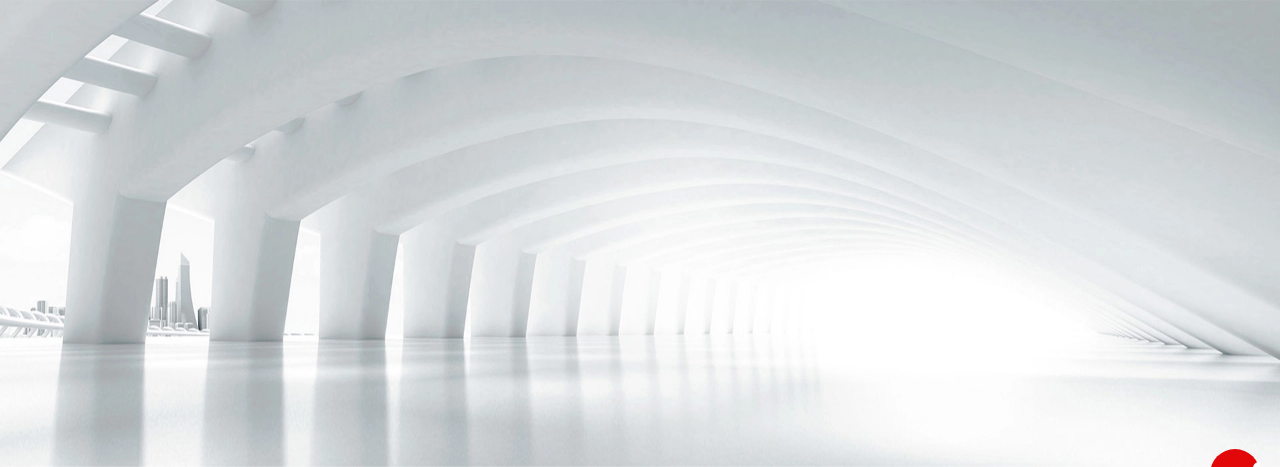What type of environment is hinted at in the background? Based on the image, give a response in one word or a short phrase.

Urban